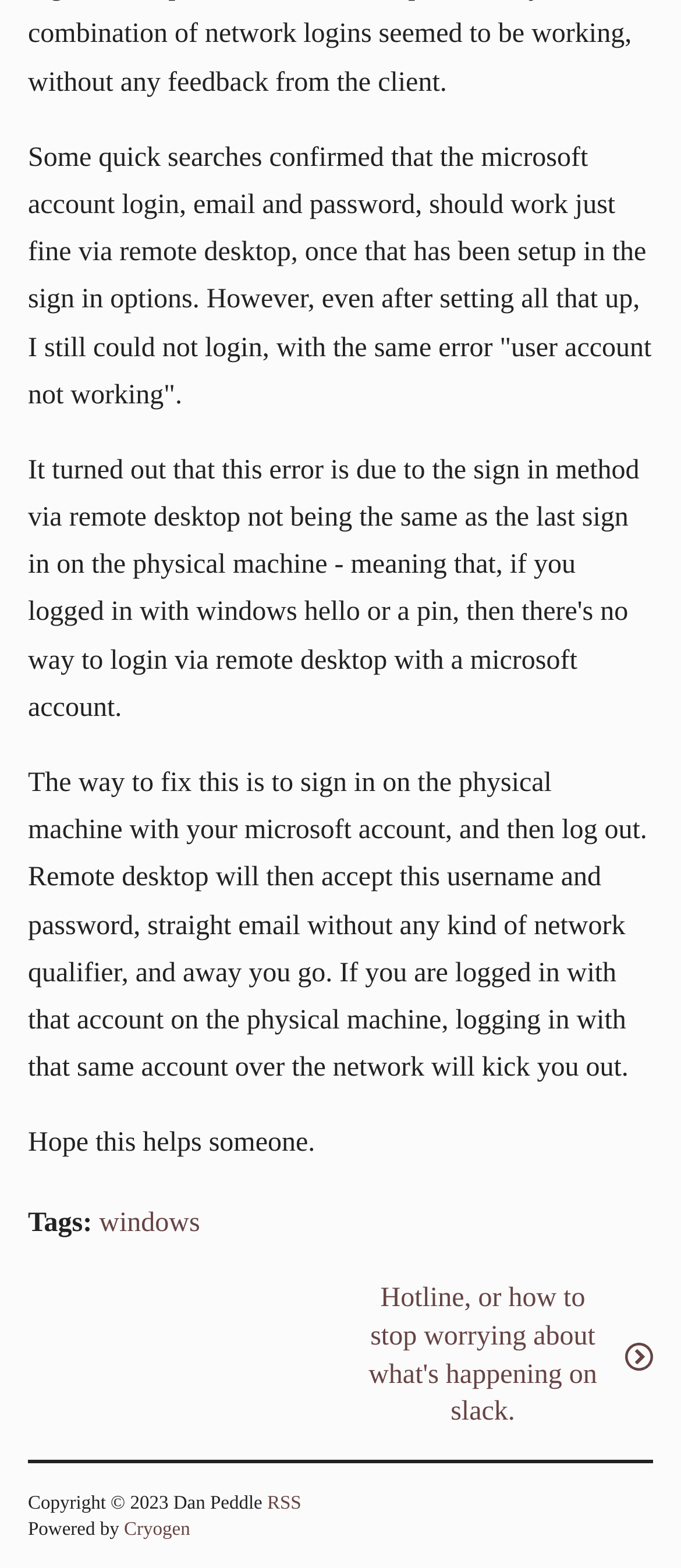Please answer the following query using a single word or phrase: 
What is the solution to the 'user account not working' error?

Sign in on the physical machine